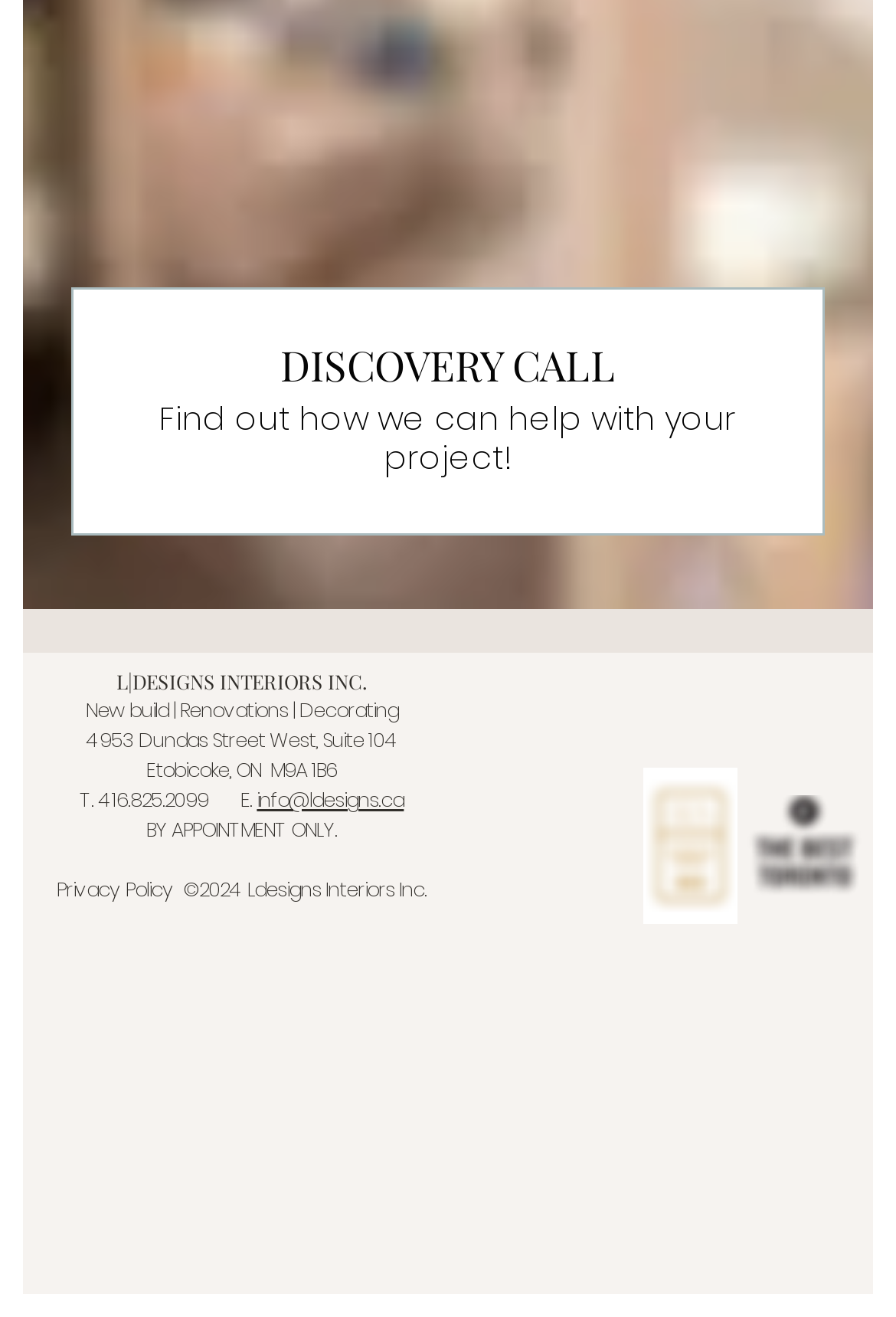Respond to the question below with a single word or phrase: What is the company name?

L Designs Interiors Inc.